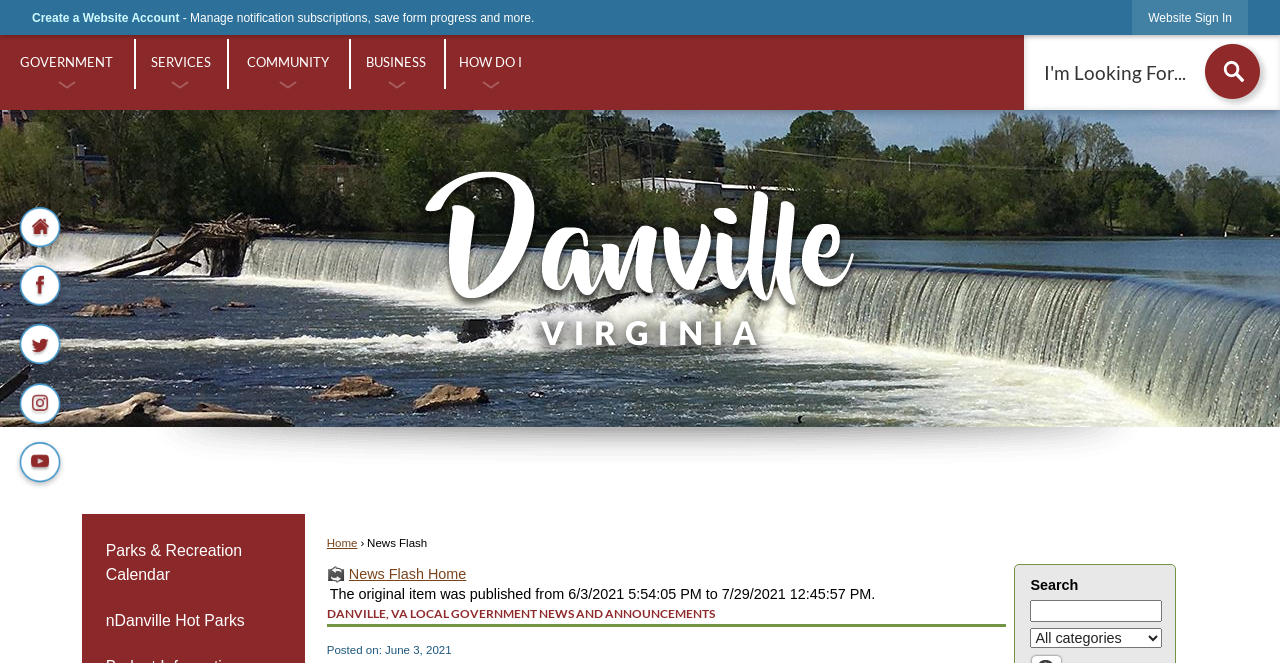Give the bounding box coordinates for the element described by: "Website Sign In".

[0.885, 0.0, 0.975, 0.053]